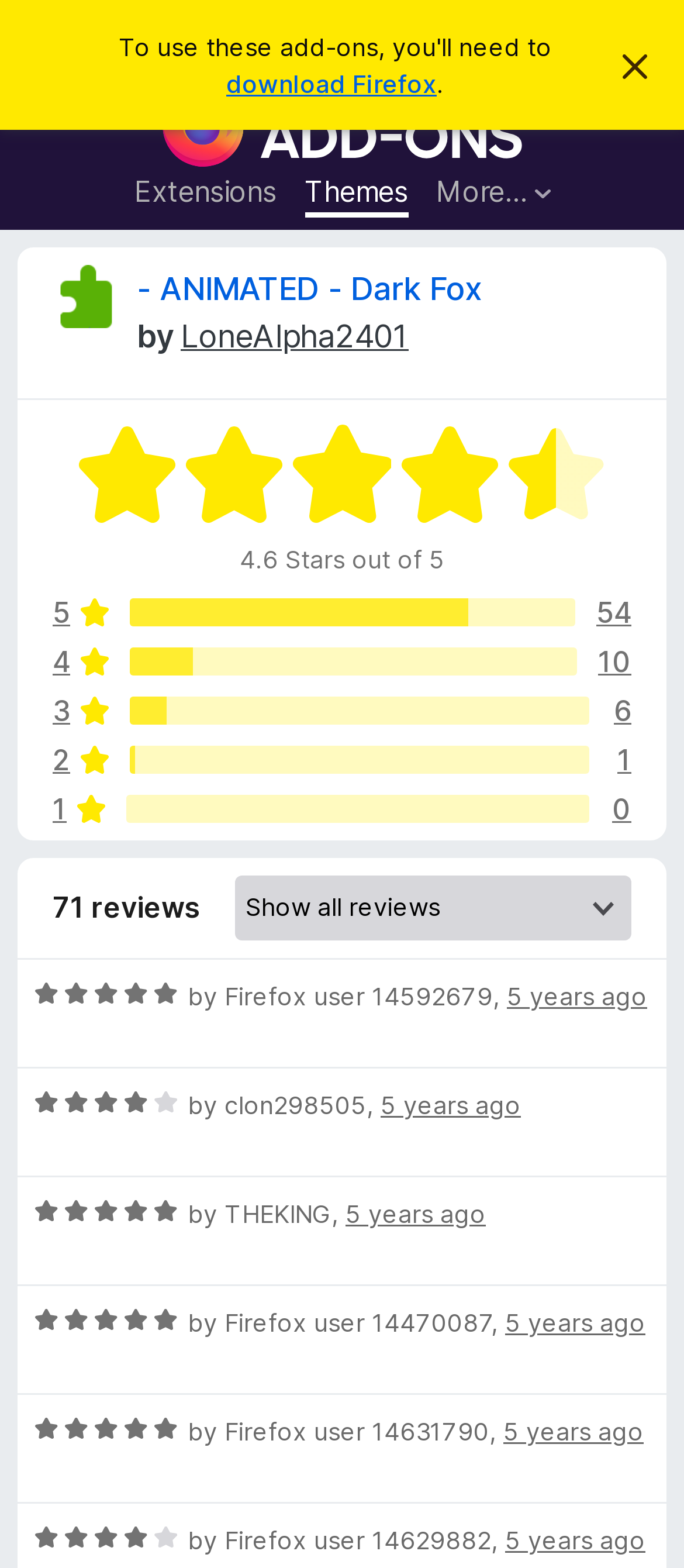What is the rating of - ANIMATED - Dark Fox?
Using the image, elaborate on the answer with as much detail as possible.

The rating is mentioned in the webpage as 'Rated 4.6 out of 5' which is a summary of the reviews given by users.